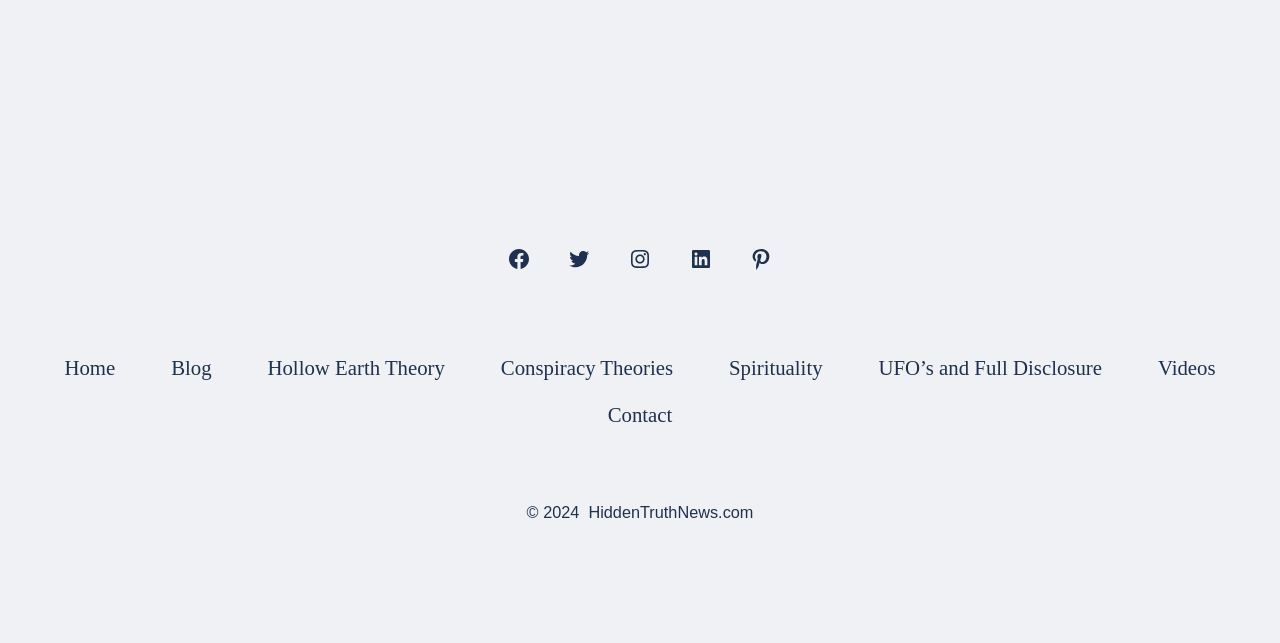Provide the bounding box coordinates of the section that needs to be clicked to accomplish the following instruction: "Go to Home page."

[0.03, 0.537, 0.11, 0.609]